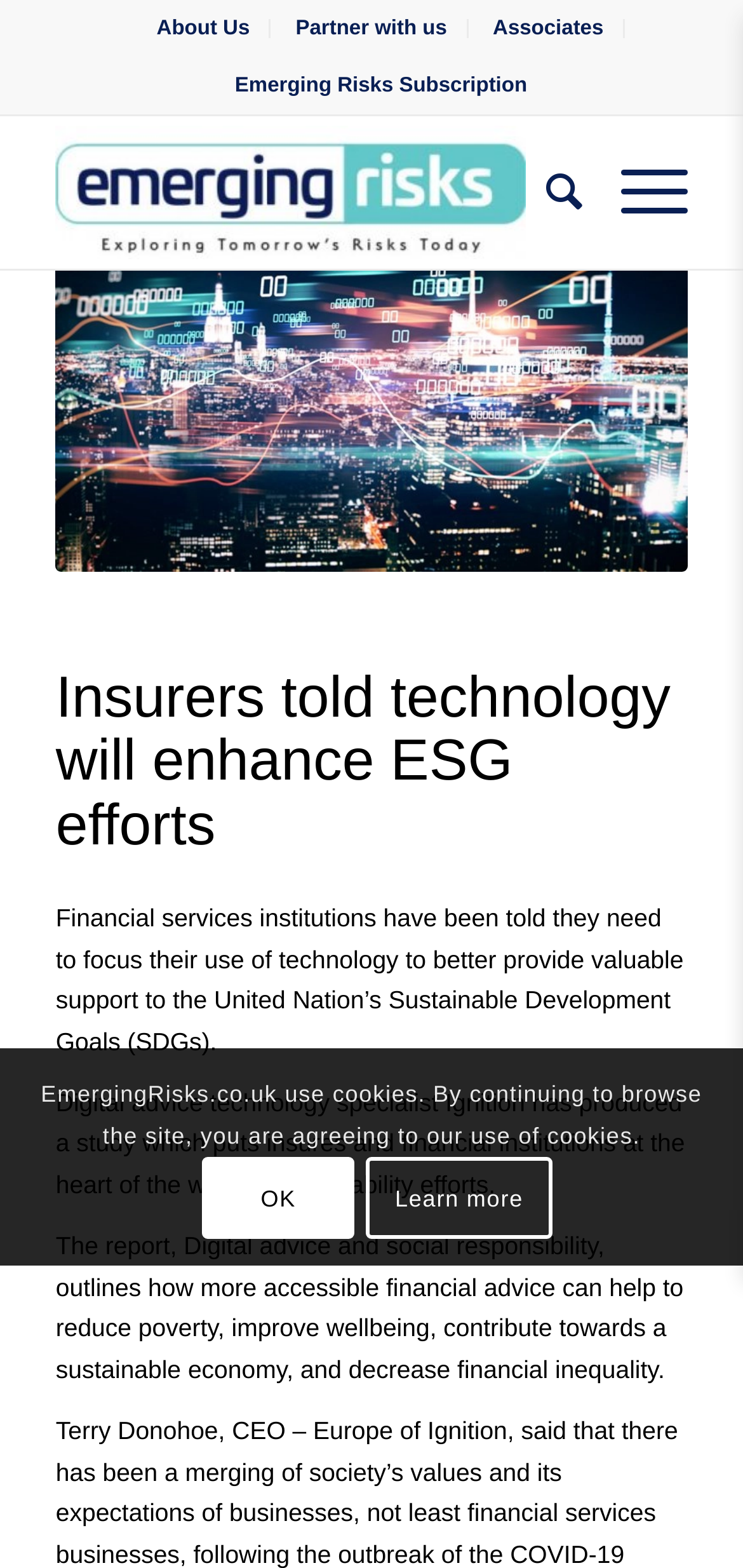Find the bounding box coordinates of the element you need to click on to perform this action: 'check twitter'. The coordinates should be represented by four float values between 0 and 1, in the format [left, top, right, bottom].

None